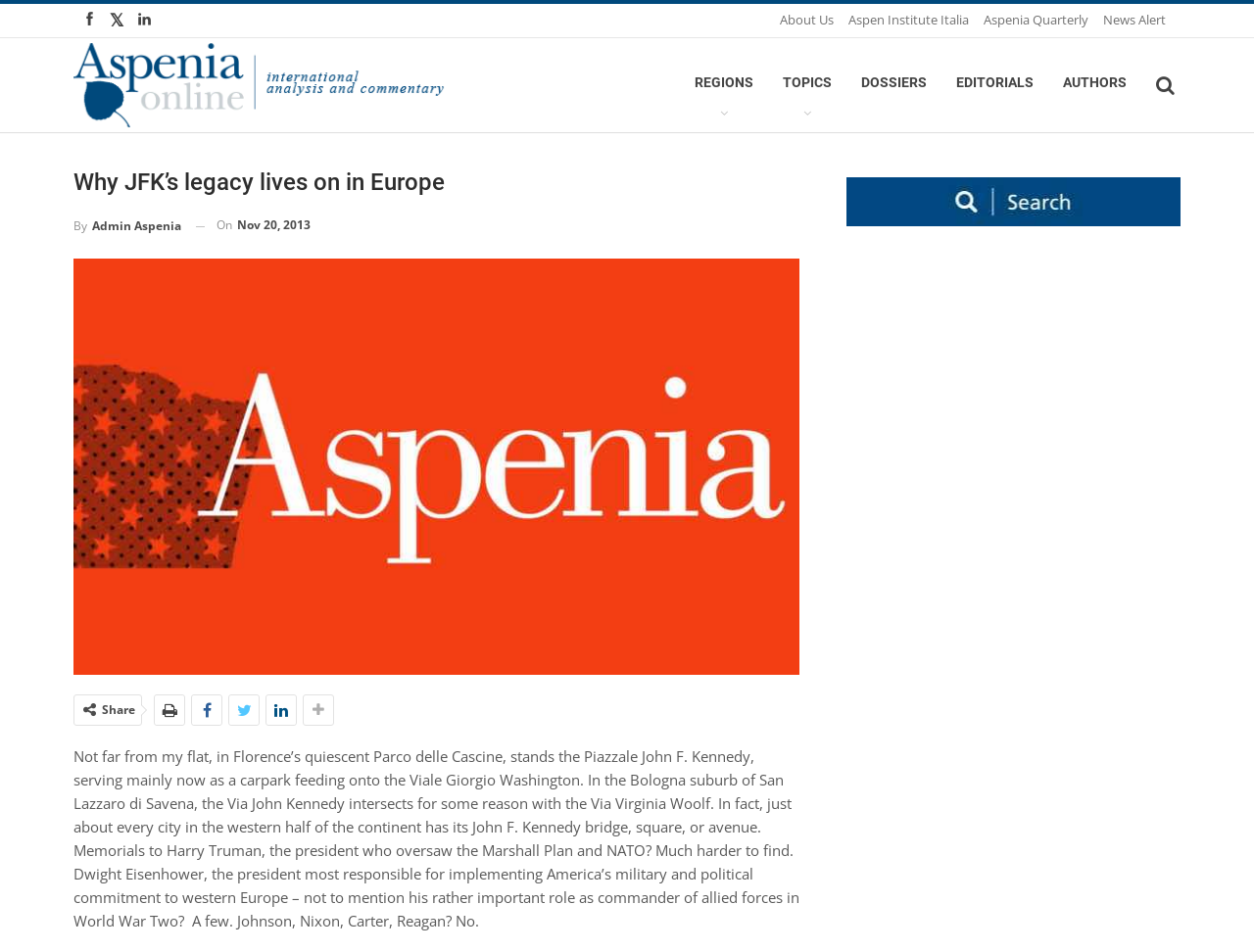What is the purpose of the Piazzale John F. Kennedy?
Look at the screenshot and respond with one word or a short phrase.

Carpark